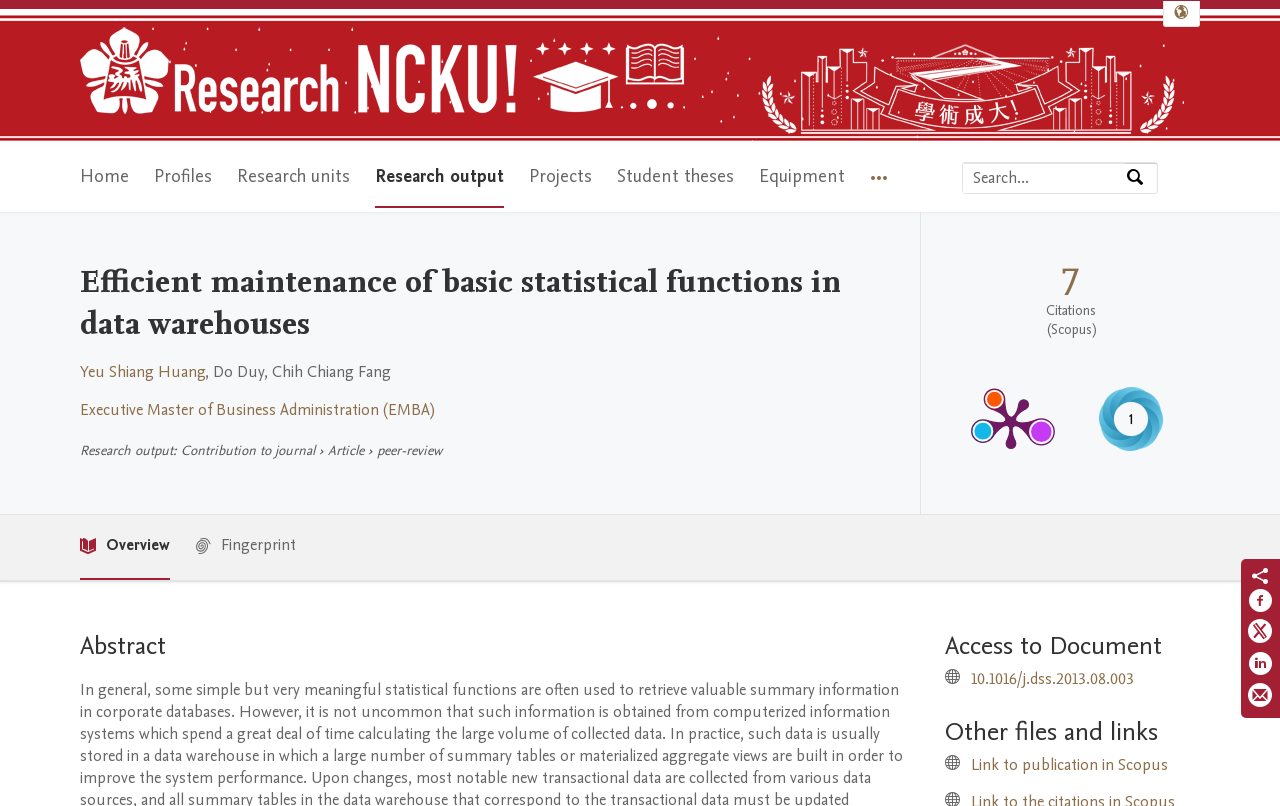What is the citation count according to Scopus?
Based on the image, respond with a single word or phrase.

7